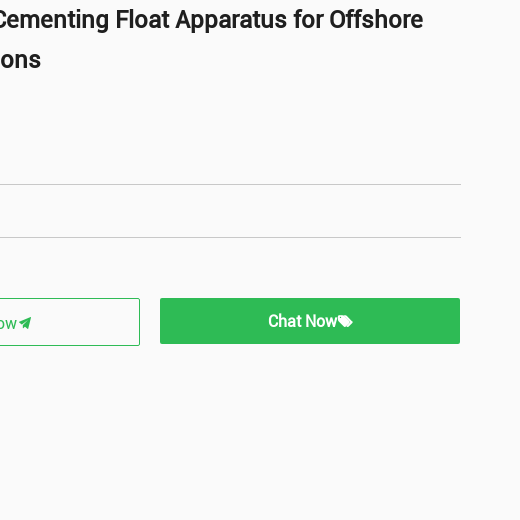Offer an in-depth caption for the image presented.

The image features the "High Stability Cementing Float Apparatus for Offshore Drilling Operations," prominently displayed with bold text. This apparatus is an essential tool in the oil and gas industry, specifically designed to ensure the effective cementing of wells in offshore drilling environments. Below the title, there are interactive buttons labeled "Chat Now" and an icon for sending messages, indicating that users can easily connect for inquiries or support regarding this product. This setup is tailored to facilitate customer engagement, showcasing the company’s commitment to accessibility and timely communication in the field of petroleum technology.